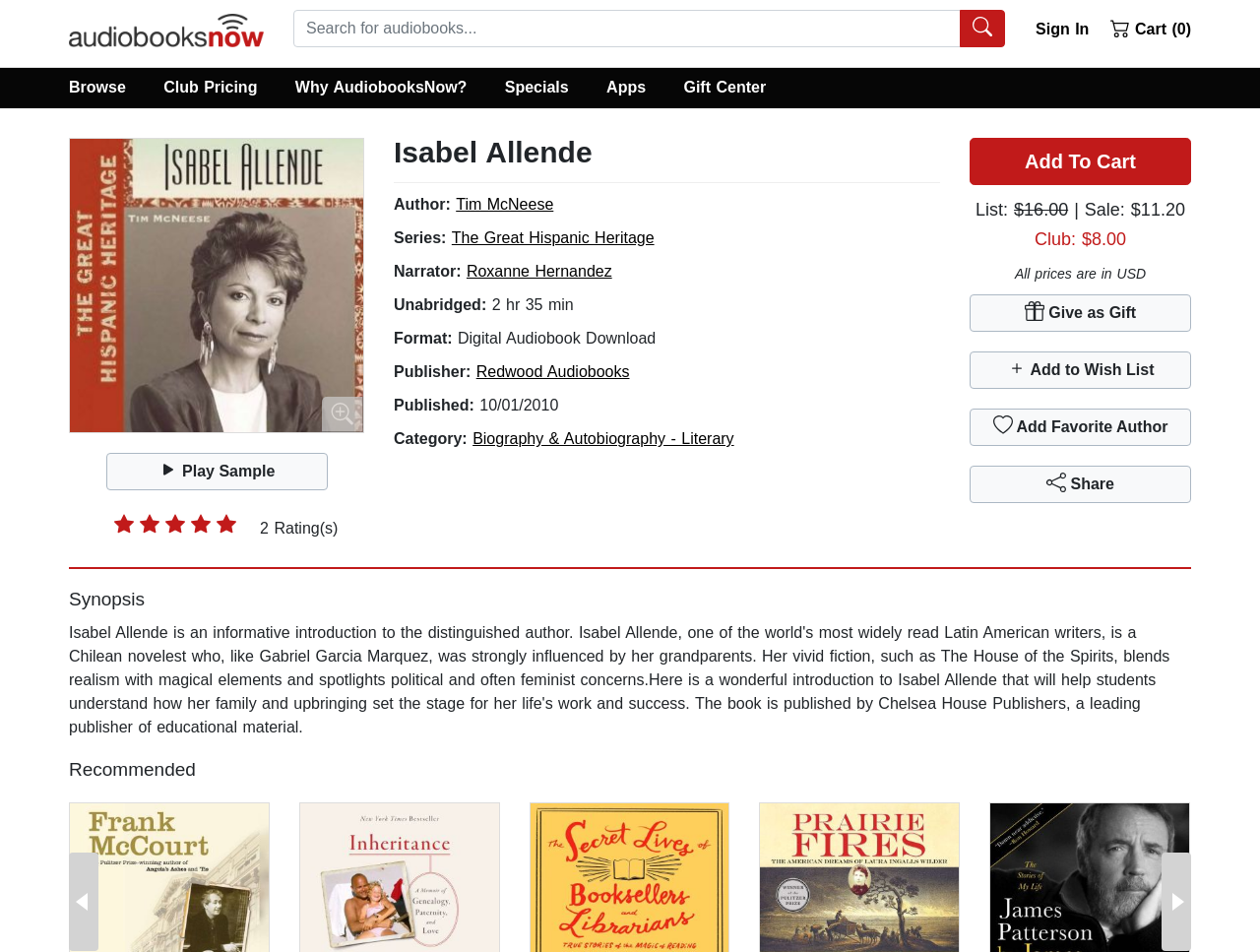Please identify the bounding box coordinates of the element's region that I should click in order to complete the following instruction: "Click the 'Airport' link". The bounding box coordinates consist of four float numbers between 0 and 1, i.e., [left, top, right, bottom].

None